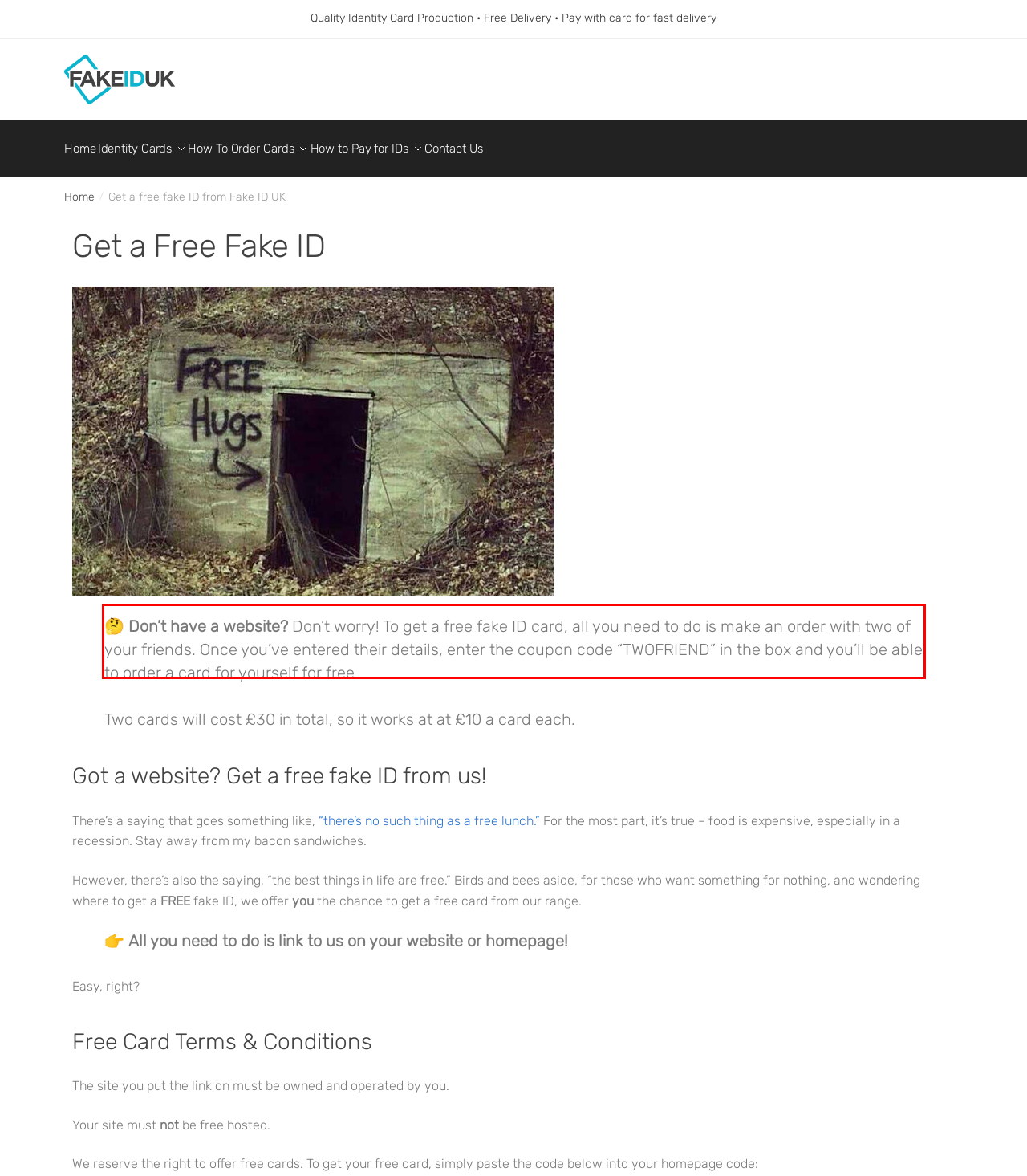Please identify the text within the red rectangular bounding box in the provided webpage screenshot.

🤔 Don’t have a website? Don’t worry! To get a free fake ID card, all you need to do is make an order with two of your friends. Once you’ve entered their details, enter the coupon code “TWOFRIEND” in the box and you’ll be able to order a card for yourself for free.